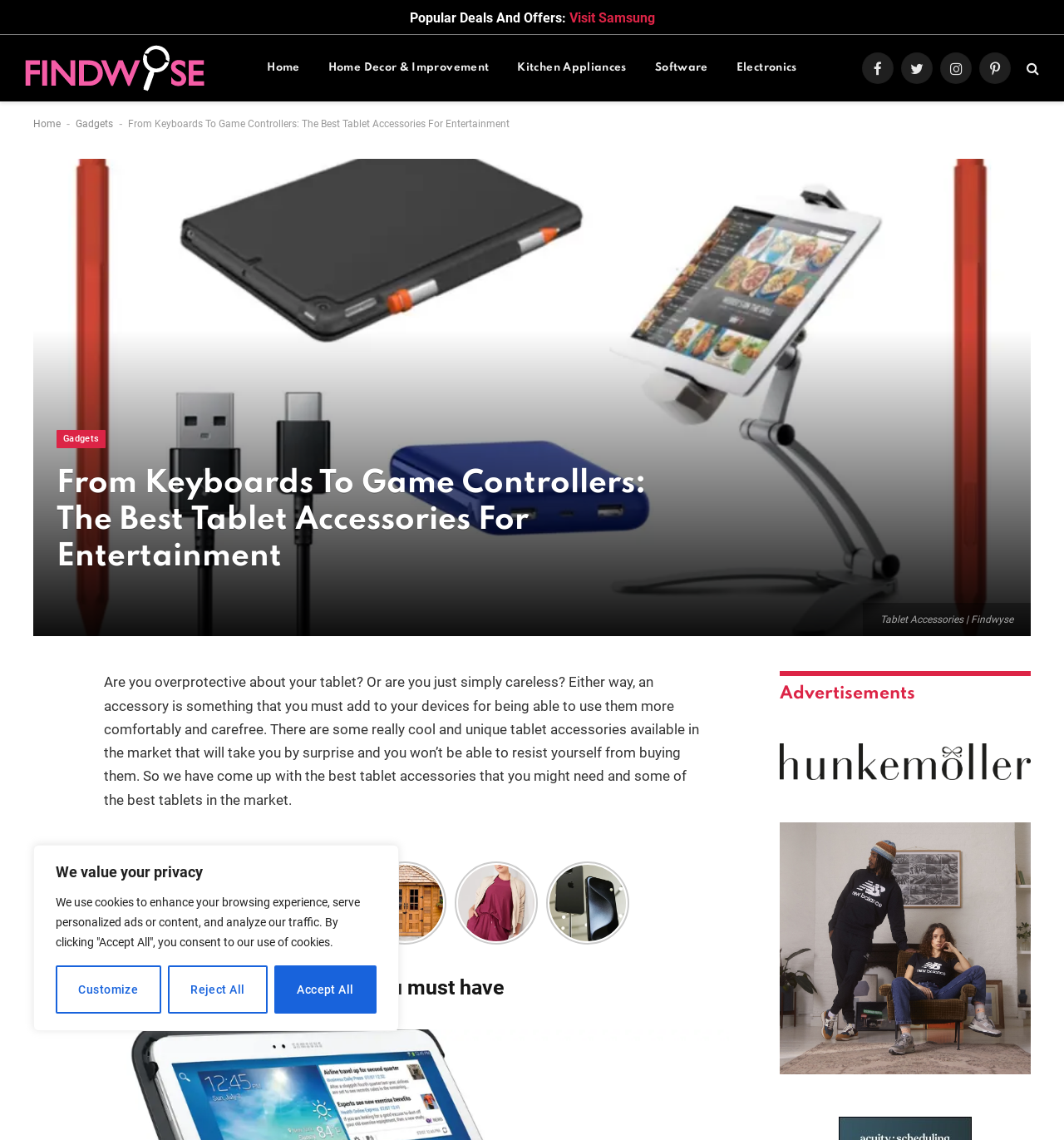Extract the main title from the webpage and generate its text.

From Keyboards To Game Controllers: The Best Tablet Accessories For Entertainment